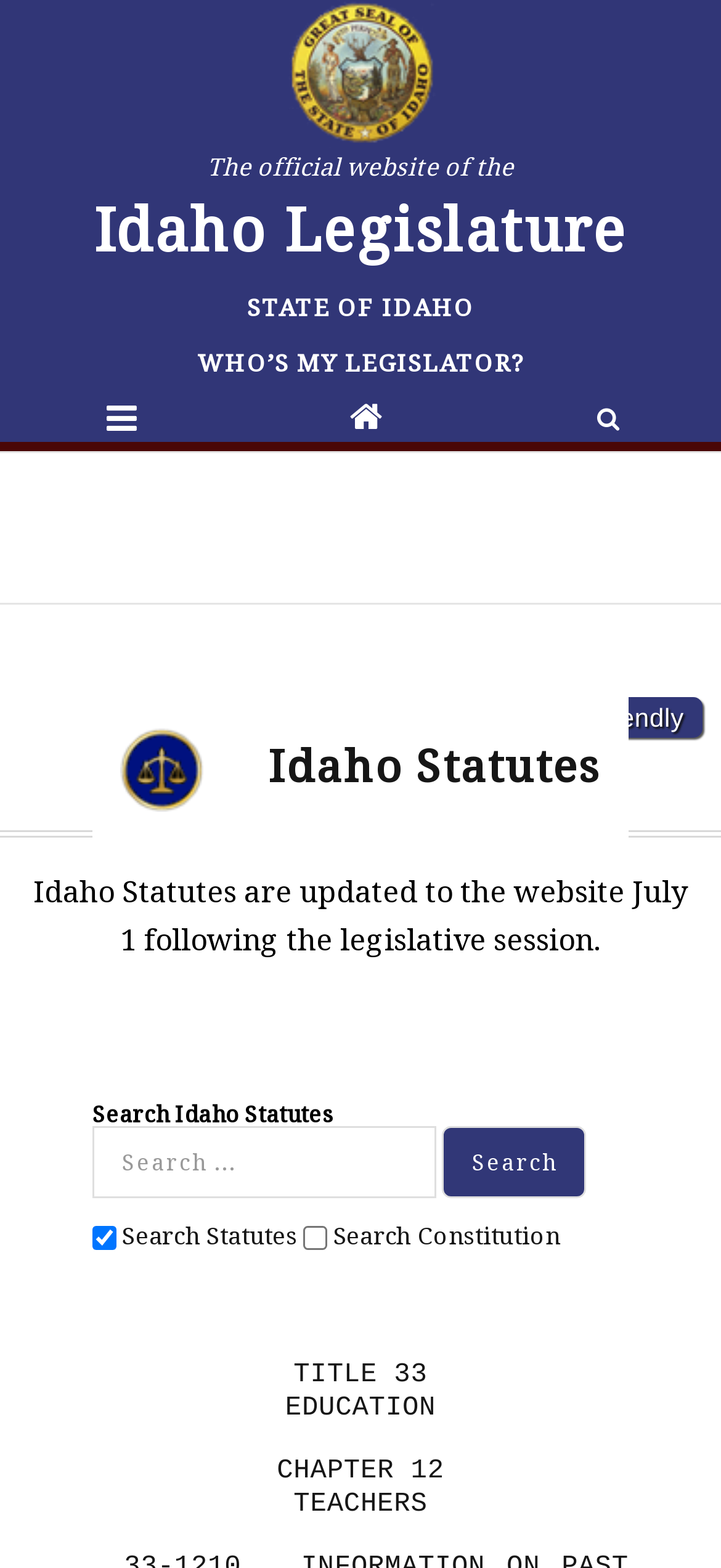Give a one-word or short phrase answer to this question: 
What is the title of the chapter on the webpage?

CHAPTER 12